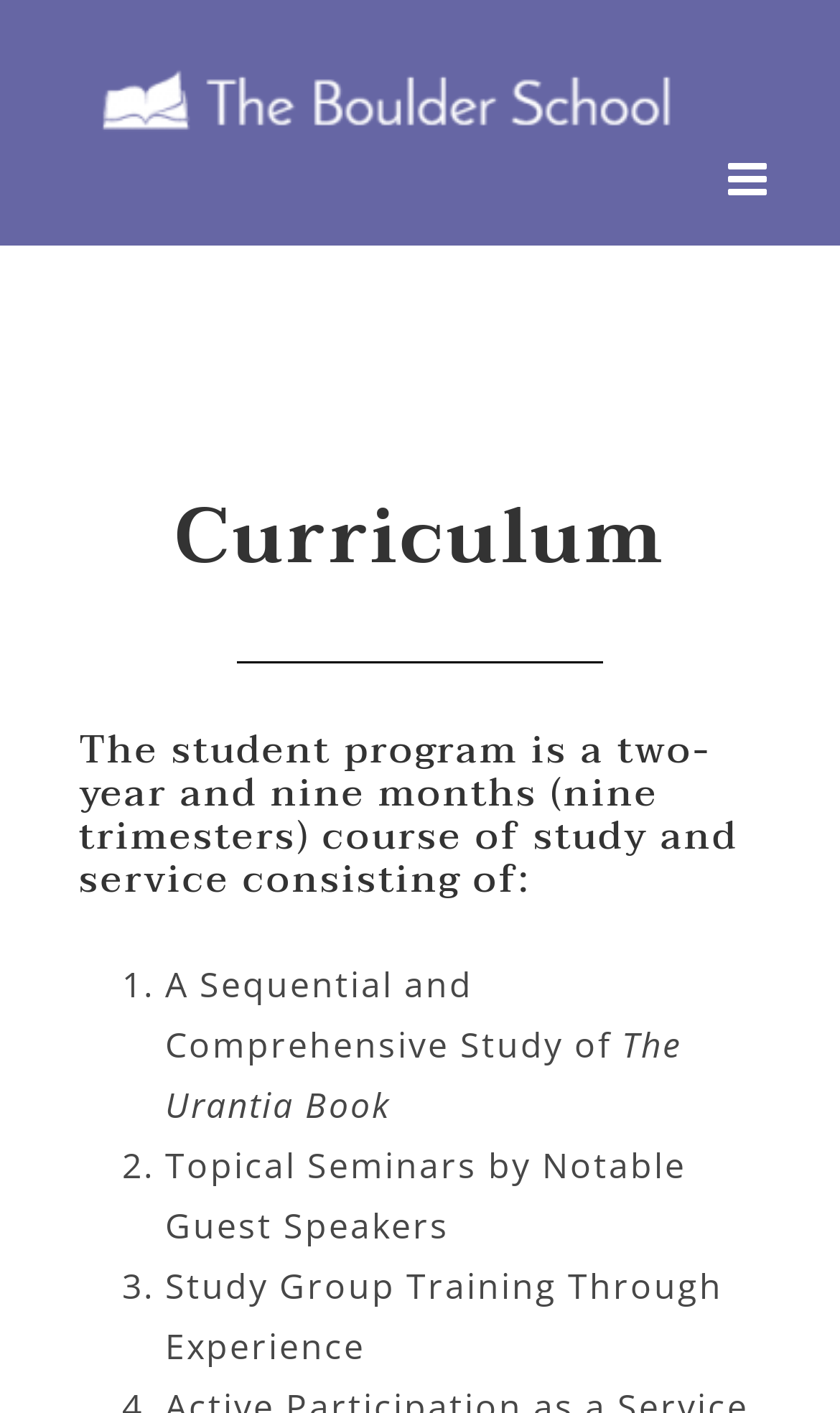What is the second point in the curriculum description?
Using the image, answer in one word or phrase.

Topical Seminars